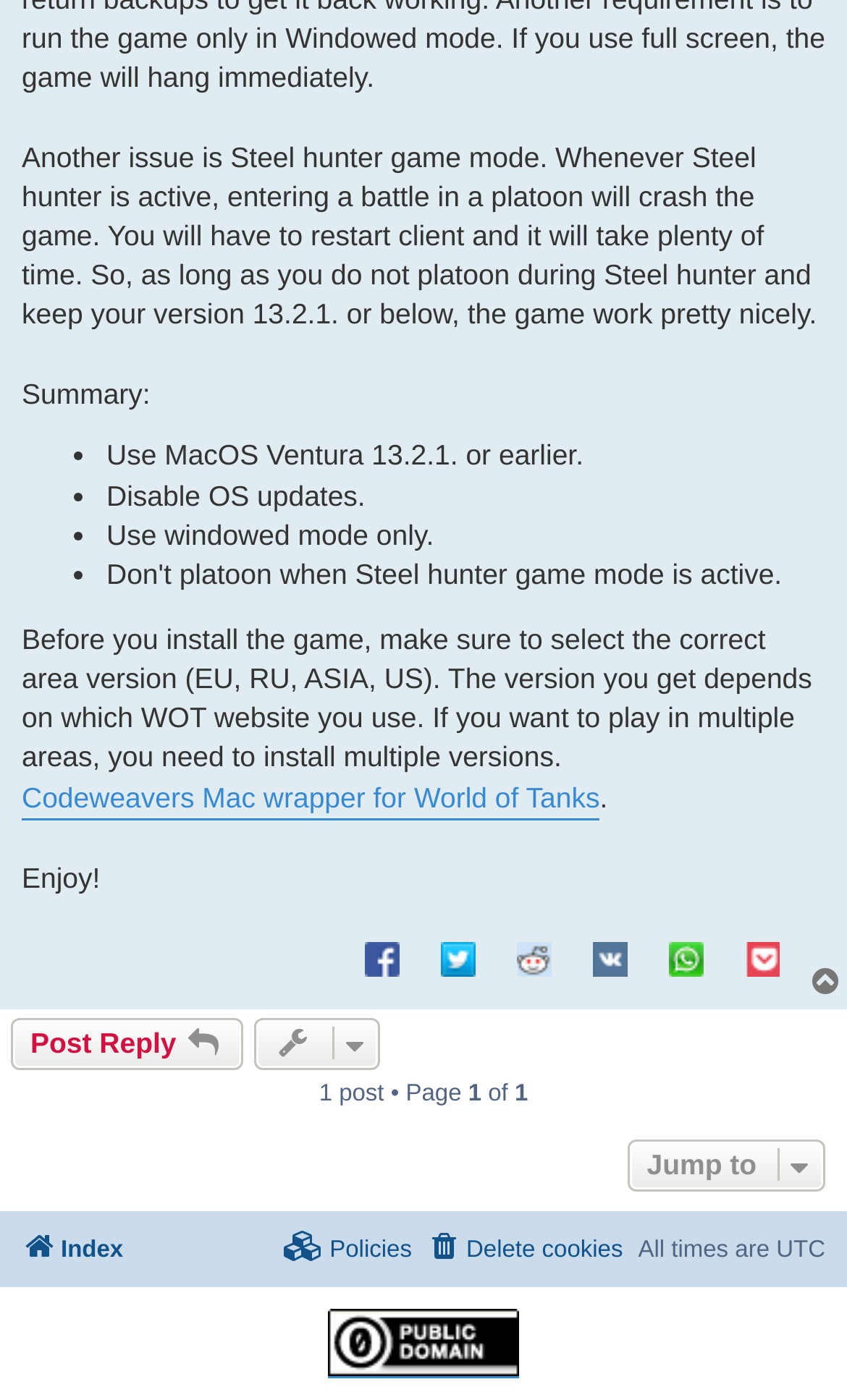Indicate the bounding box coordinates of the clickable region to achieve the following instruction: "Click on the link to share on Facebook."

[0.41, 0.667, 0.492, 0.701]